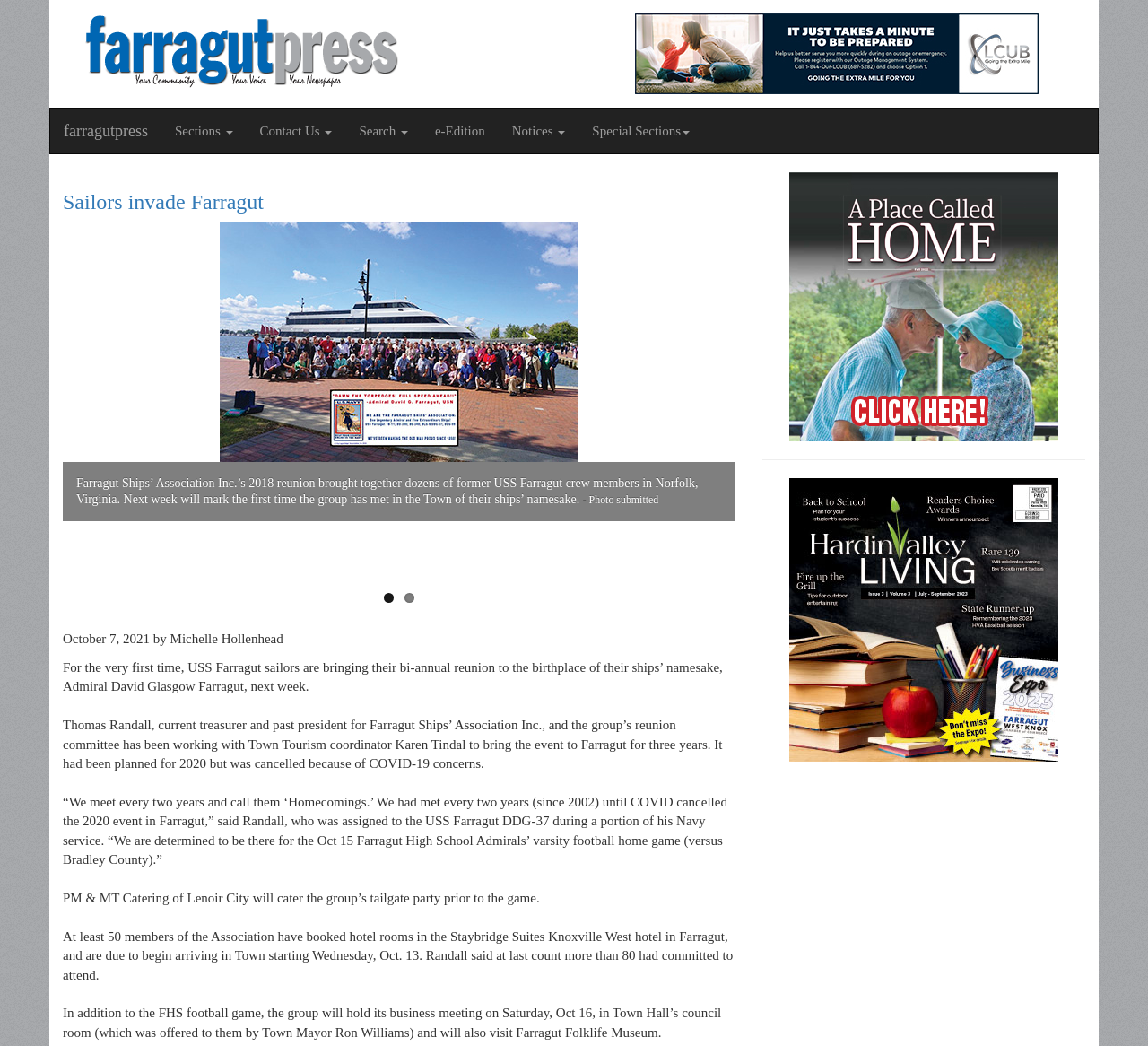Analyze the image and deliver a detailed answer to the question: What is the name of the ship mentioned in the article?

The article mentions the name of the ship as USS Farragut, which is also the namesake of the town where the reunion is taking place.